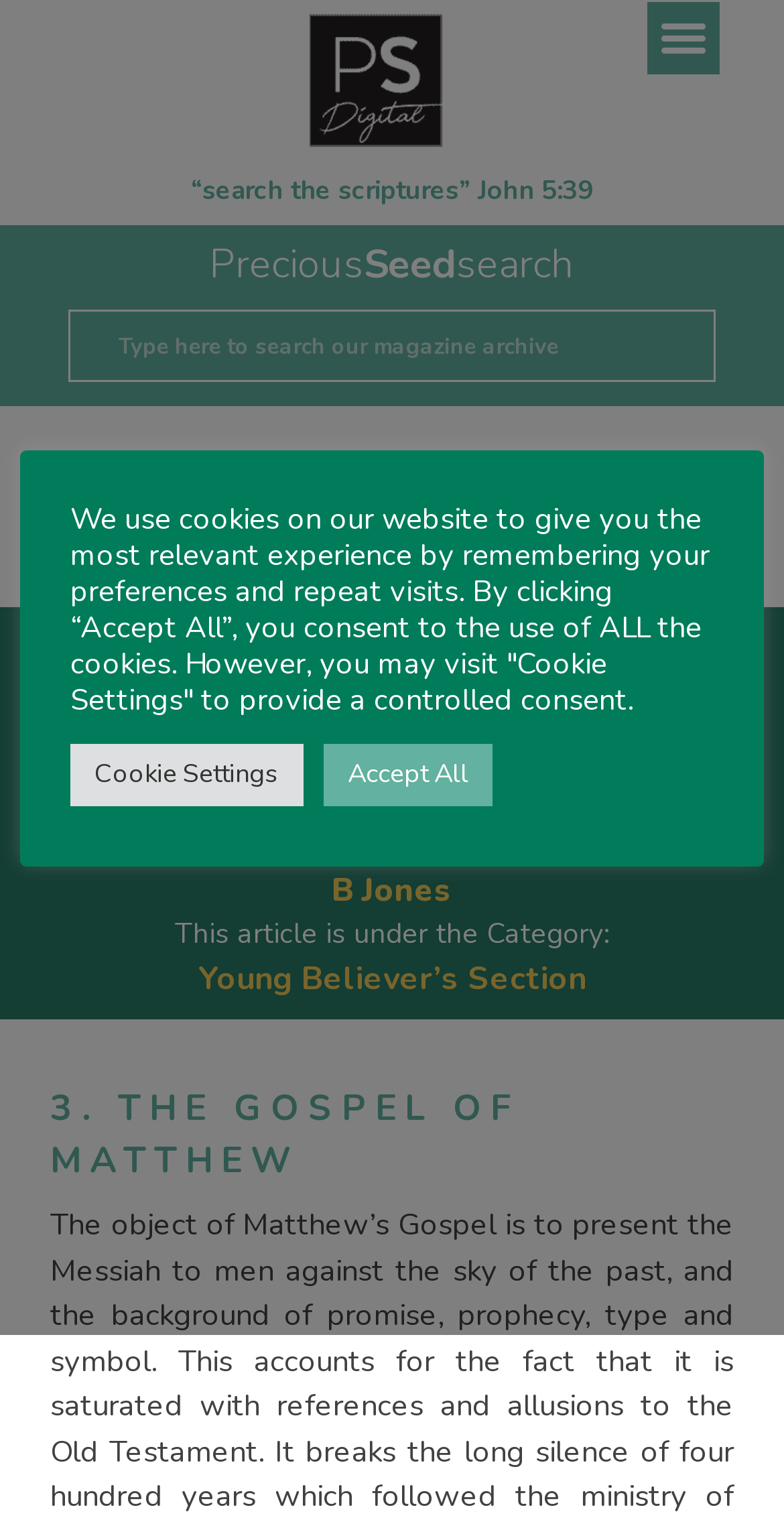What is the volume and issue number of the article?
Look at the image and respond to the question as thoroughly as possible.

The volume and issue number of the article can be found in the section above the title, where it says 'This article appeared in: 1965 Volume 16 Issue 3'.